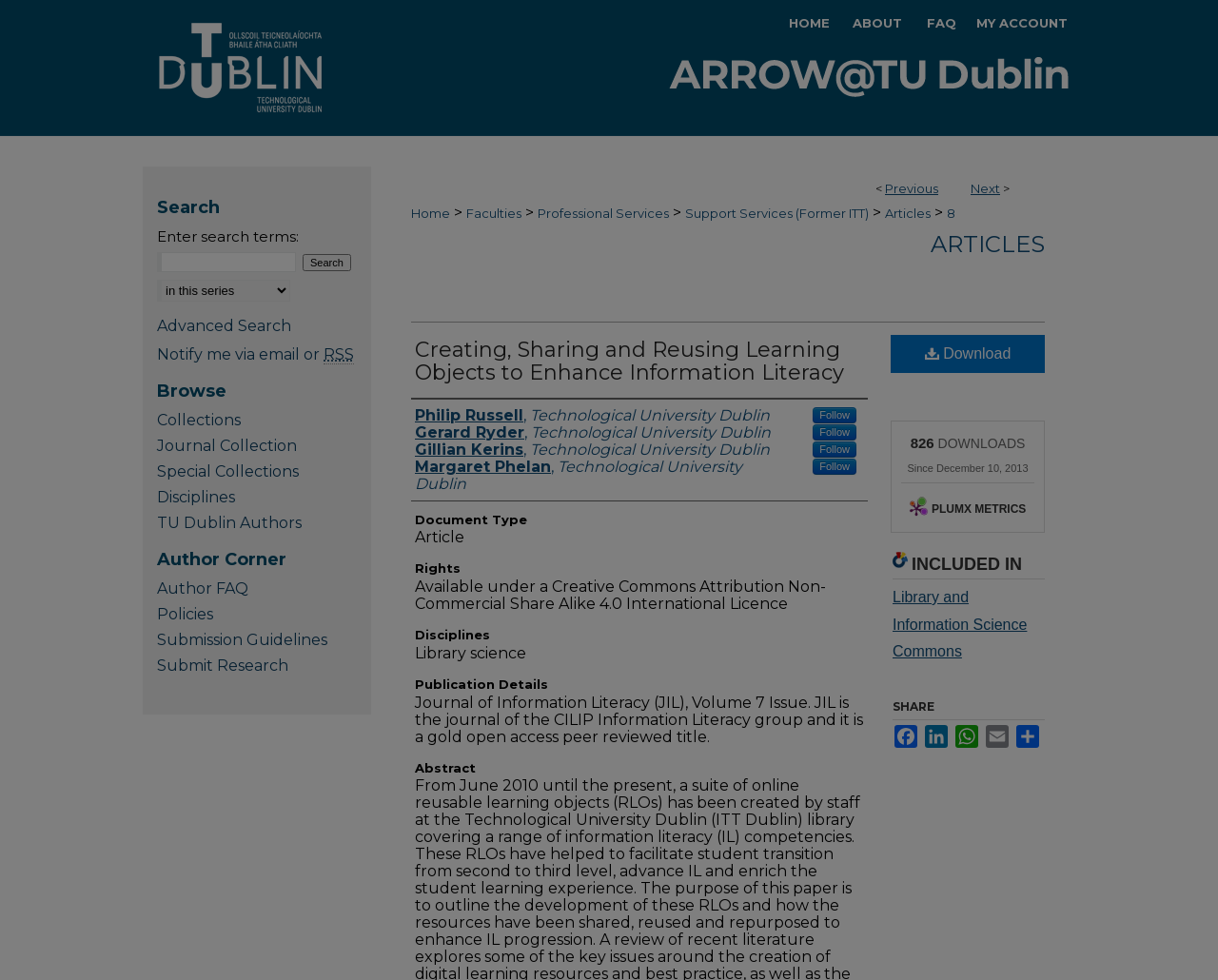Respond to the following question using a concise word or phrase: 
What is the document type of the article?

Article